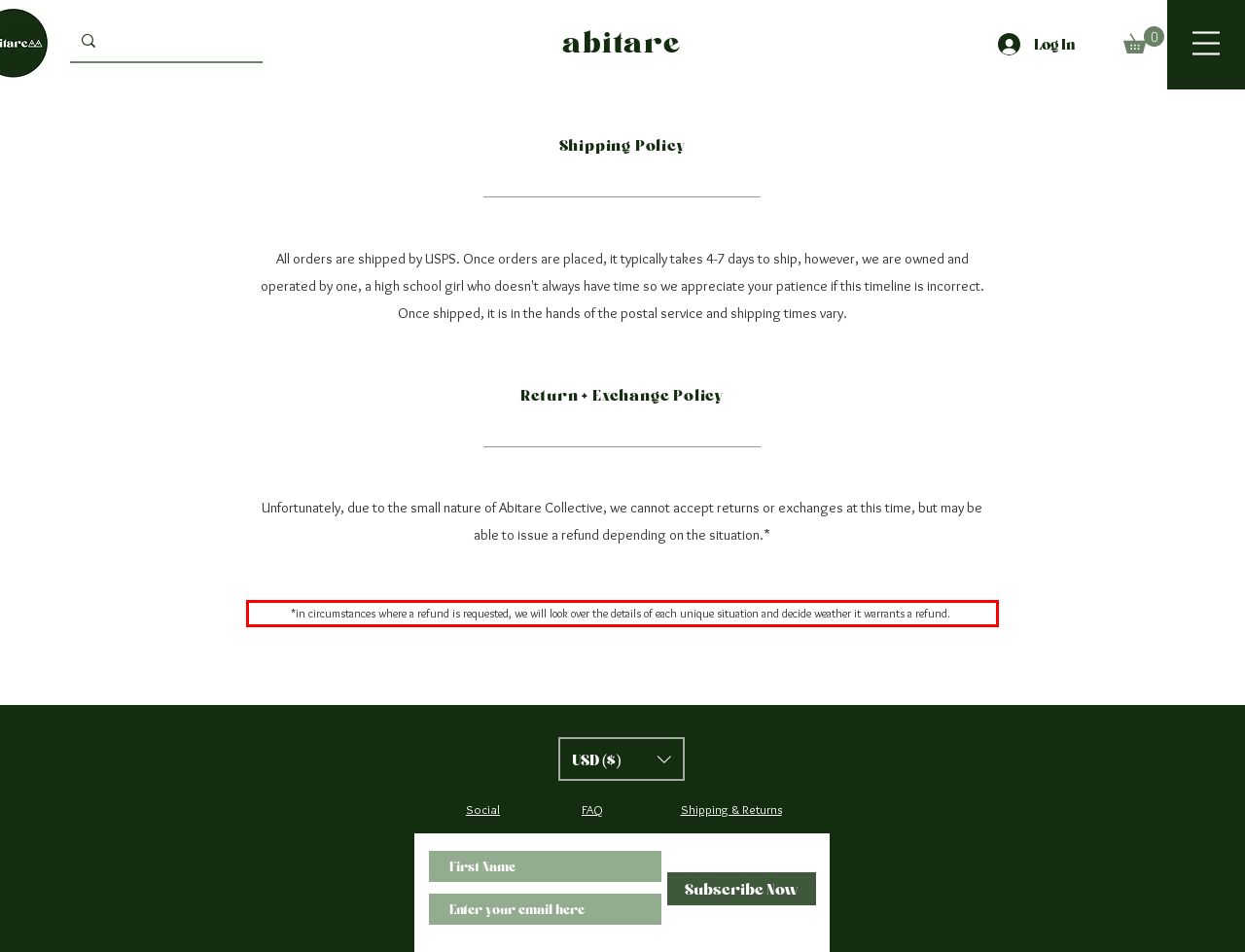You have a screenshot with a red rectangle around a UI element. Recognize and extract the text within this red bounding box using OCR.

*in circumstances where a refund is requested, we will look over the details of each unique situation and decide weather it warrants a refund.